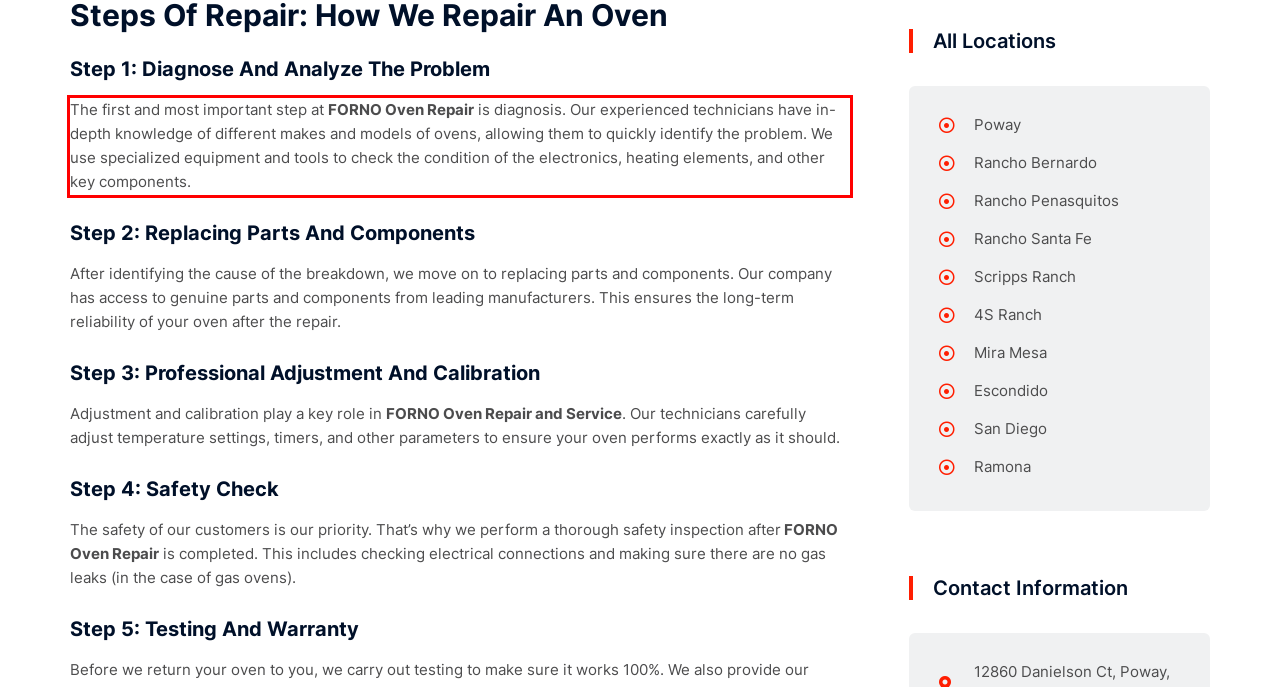In the given screenshot, locate the red bounding box and extract the text content from within it.

The first and most important step at FORNO Oven Repair is diagnosis. Our experienced technicians have in-depth knowledge of different makes and models of ovens, allowing them to quickly identify the problem. We use specialized equipment and tools to check the condition of the electronics, heating elements, and other key components.